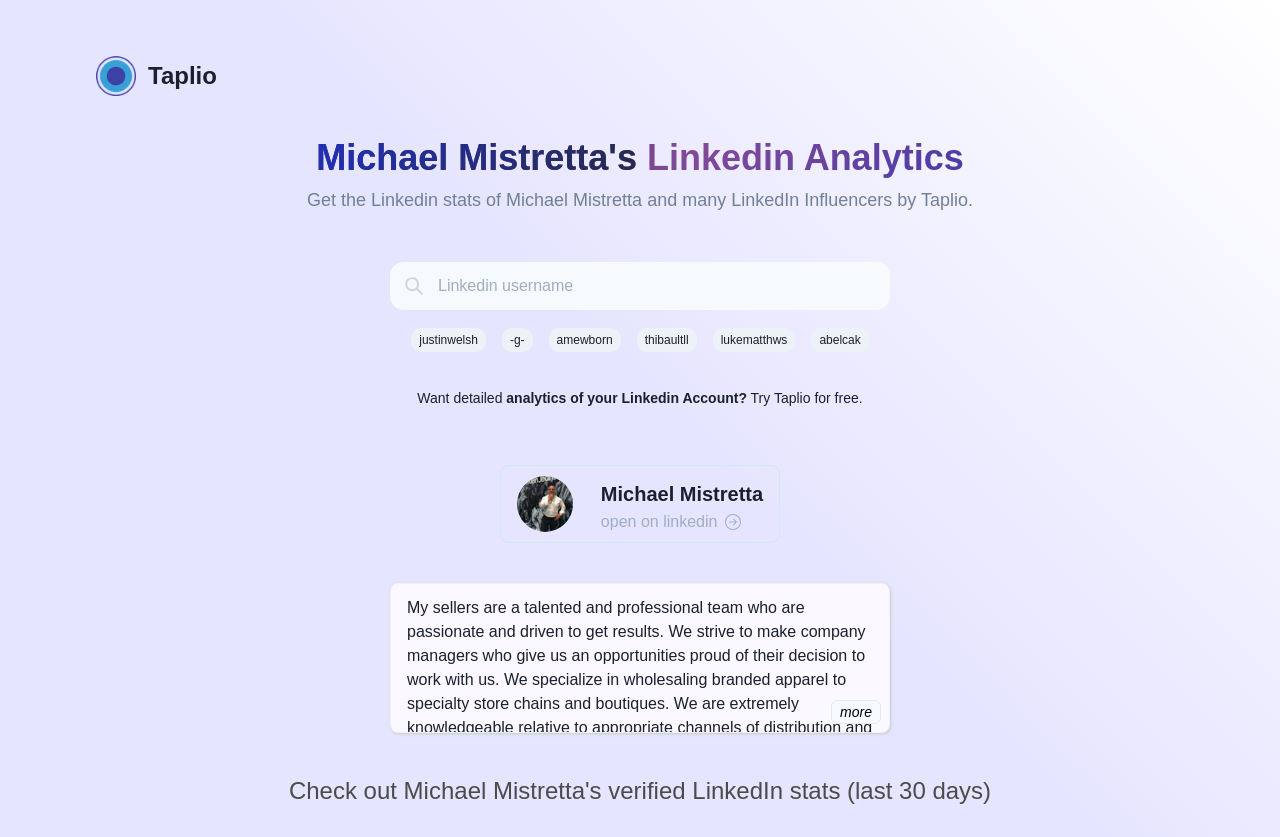Show the bounding box coordinates for the element that needs to be clicked to execute the following instruction: "Click the Taplio logo". Provide the coordinates in the form of four float numbers between 0 and 1, i.e., [left, top, right, bottom].

[0.075, 0.067, 0.106, 0.115]